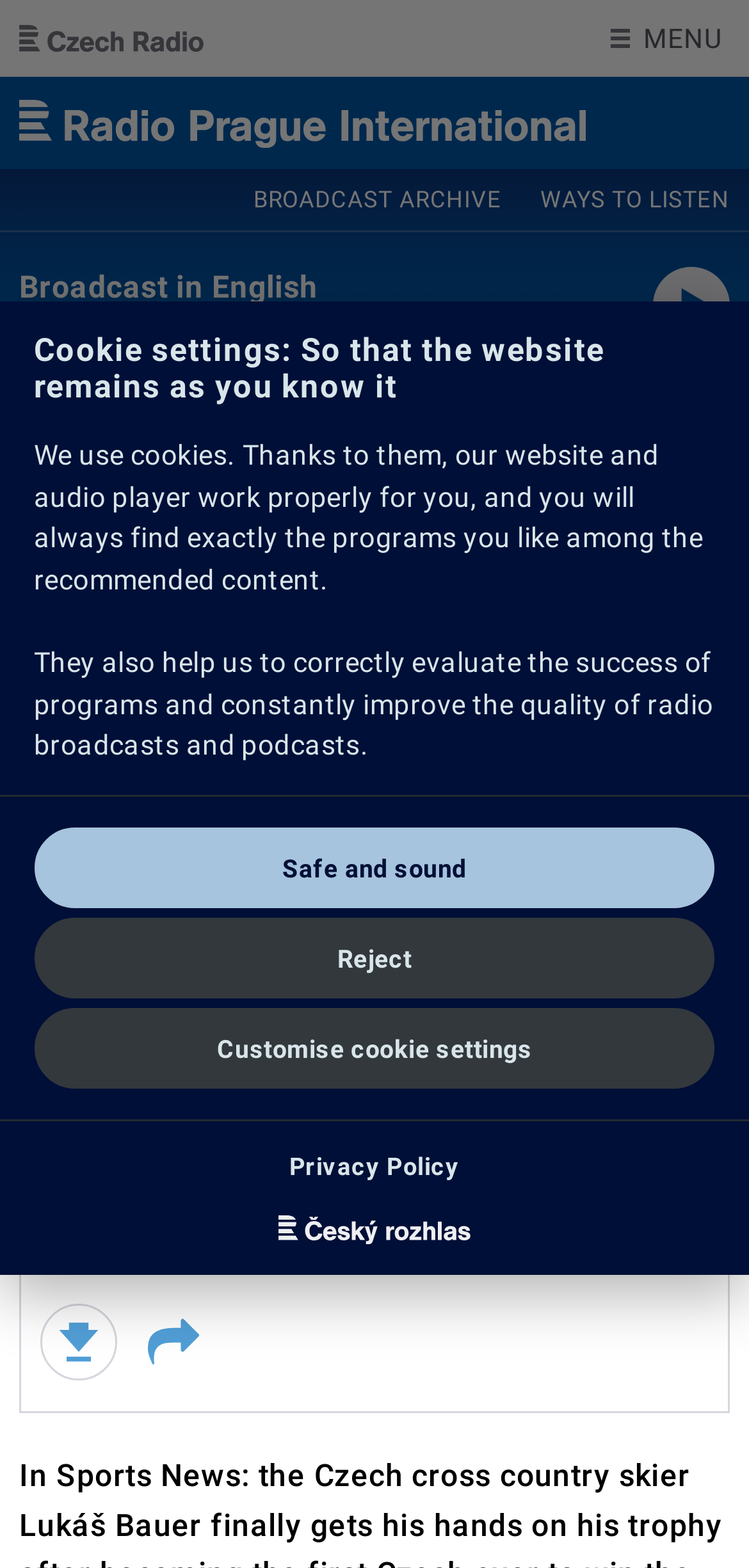Can you provide the bounding box coordinates for the element that should be clicked to implement the instruction: "Click the 'Play / pause' button"?

[0.051, 0.647, 0.205, 0.72]